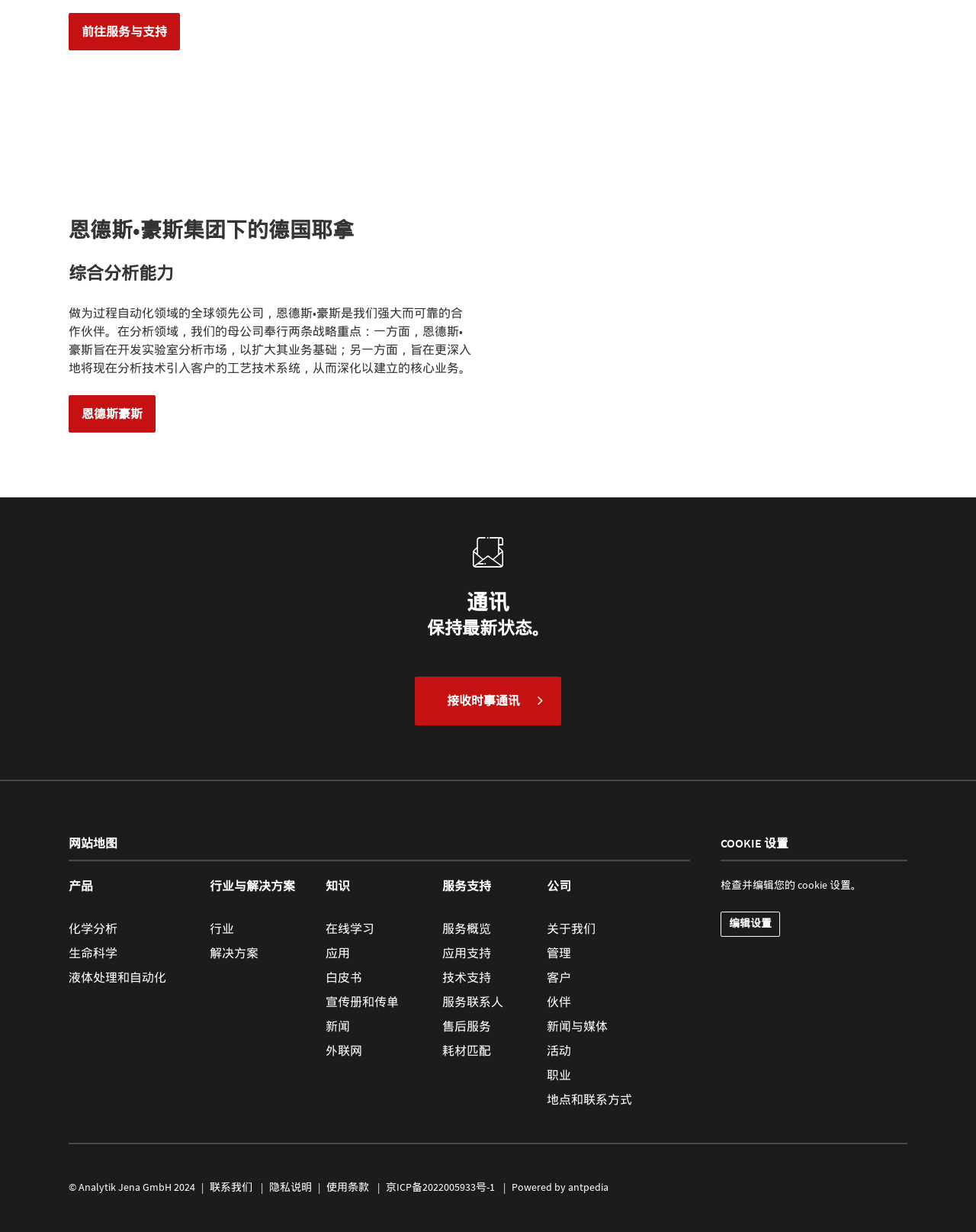Please identify the bounding box coordinates of the clickable element to fulfill the following instruction: "check COOKIE 设置". The coordinates should be four float numbers between 0 and 1, i.e., [left, top, right, bottom].

[0.738, 0.678, 0.808, 0.69]